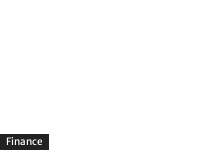Offer an in-depth caption for the image.

The image features a prominent black box labeled "Finance," emphasizing a section dedicated to financial topics. This label signifies the focus of the content, which likely encompasses articles or resources related to various aspects of finance, including debt relief, loans, investment strategies, and savings. Positioned against a clean white background, the design is minimalist and direct, suggesting user-friendly navigation. This visual cue invites readers to explore financial insights and guidance that align with their interests and needs.